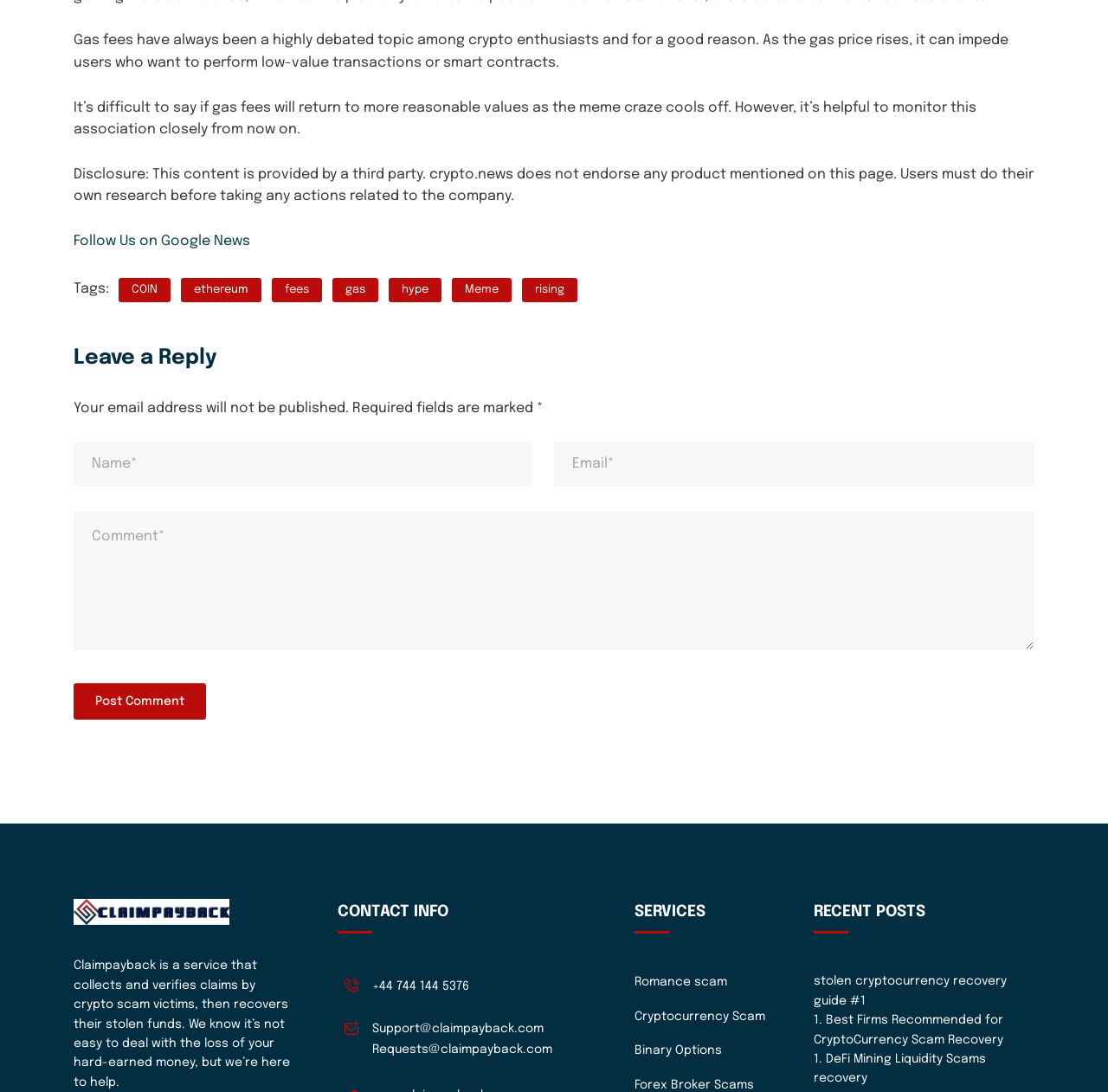Identify the bounding box coordinates for the element you need to click to achieve the following task: "Search for something". The coordinates must be four float values ranging from 0 to 1, formatted as [left, top, right, bottom].

None